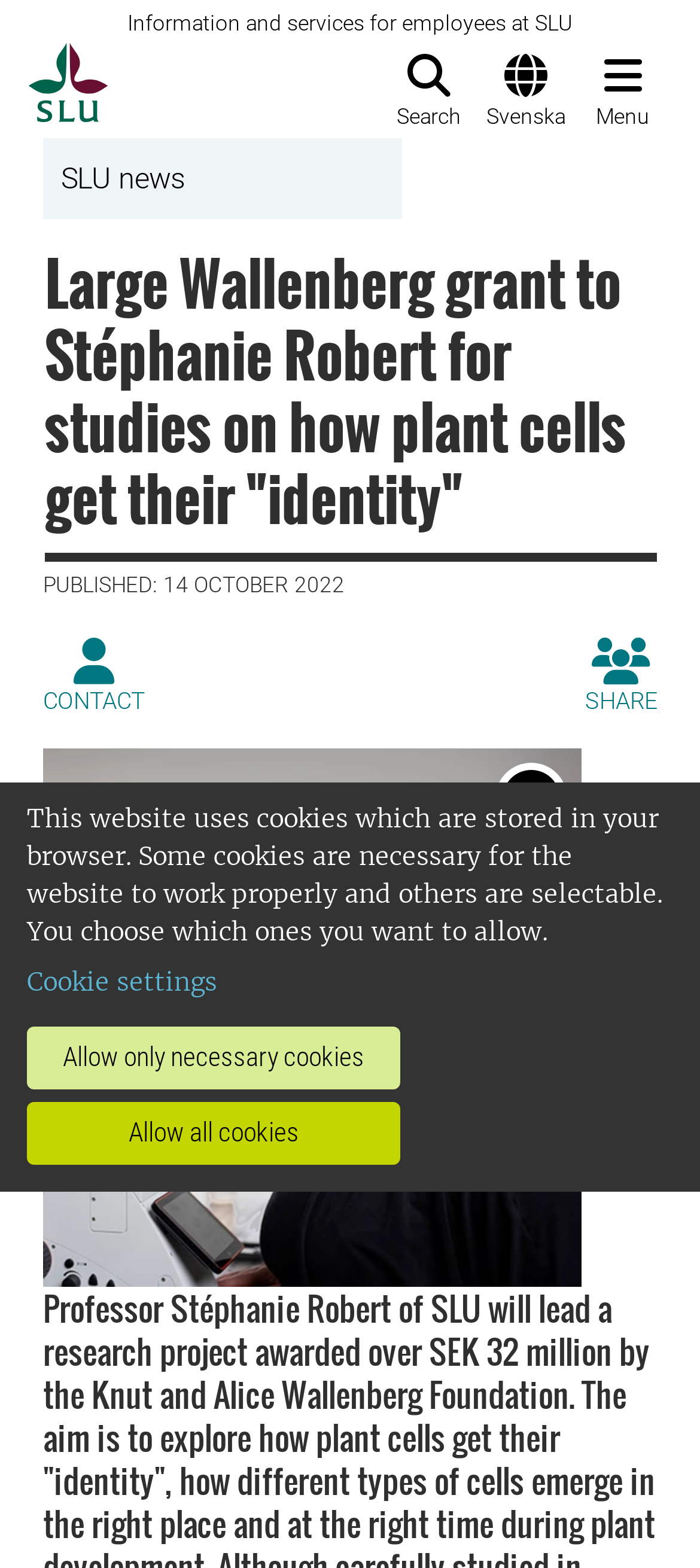What is the date of publication of the news article?
Using the image, elaborate on the answer with as much detail as possible.

The answer can be found in the static text element, which states 'PUBLISHED: 14 OCTOBER 2022'. This indicates the date of publication of the news article.